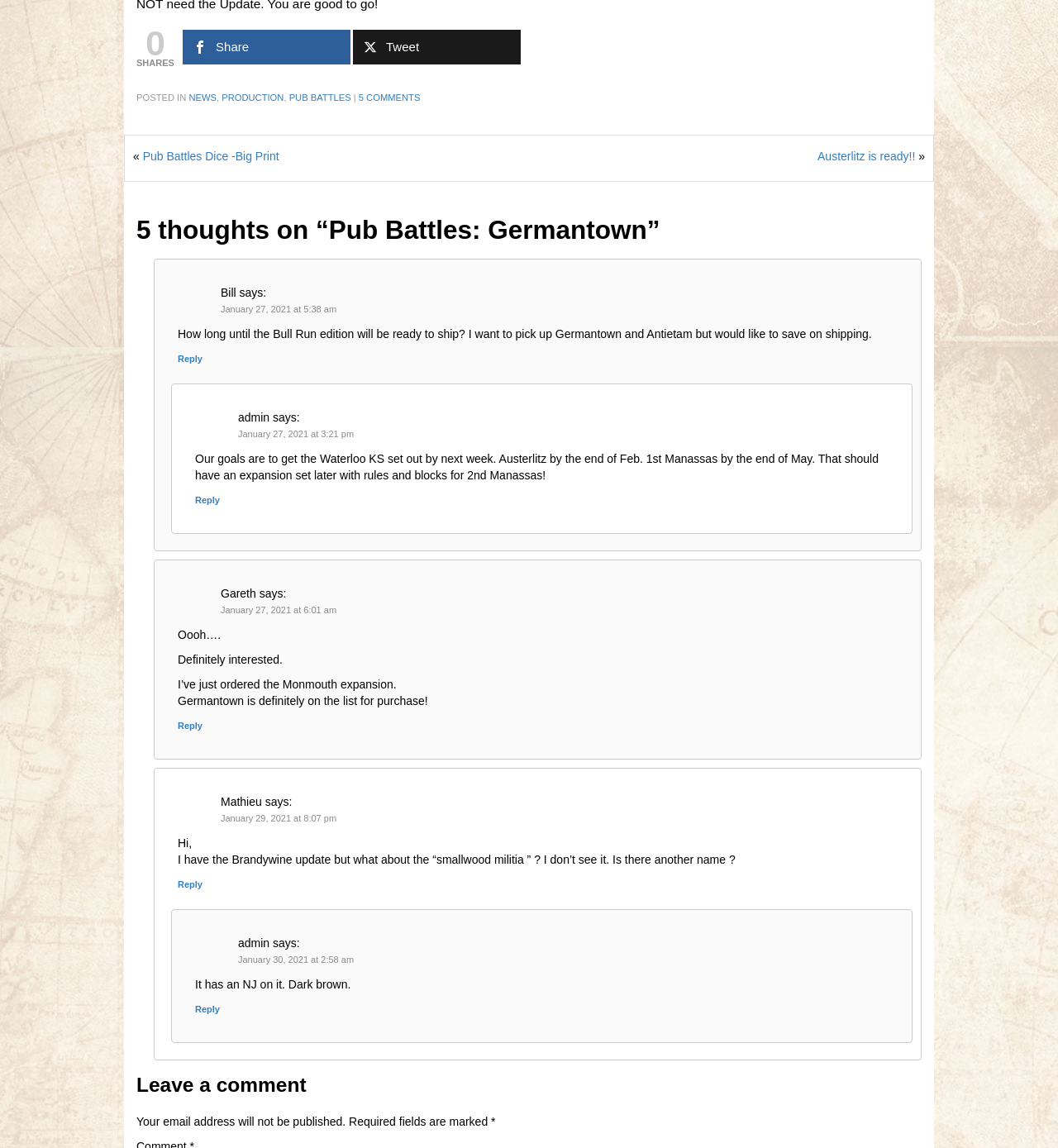What is the name of the expansion set mentioned in the comment by Gareth?
Based on the image, answer the question with as much detail as possible.

The name of the expansion set can be found in the static text element with the text 'I’ve just ordered the Monmouth expansion.'. This element is located in the comment section and is a response from Gareth.